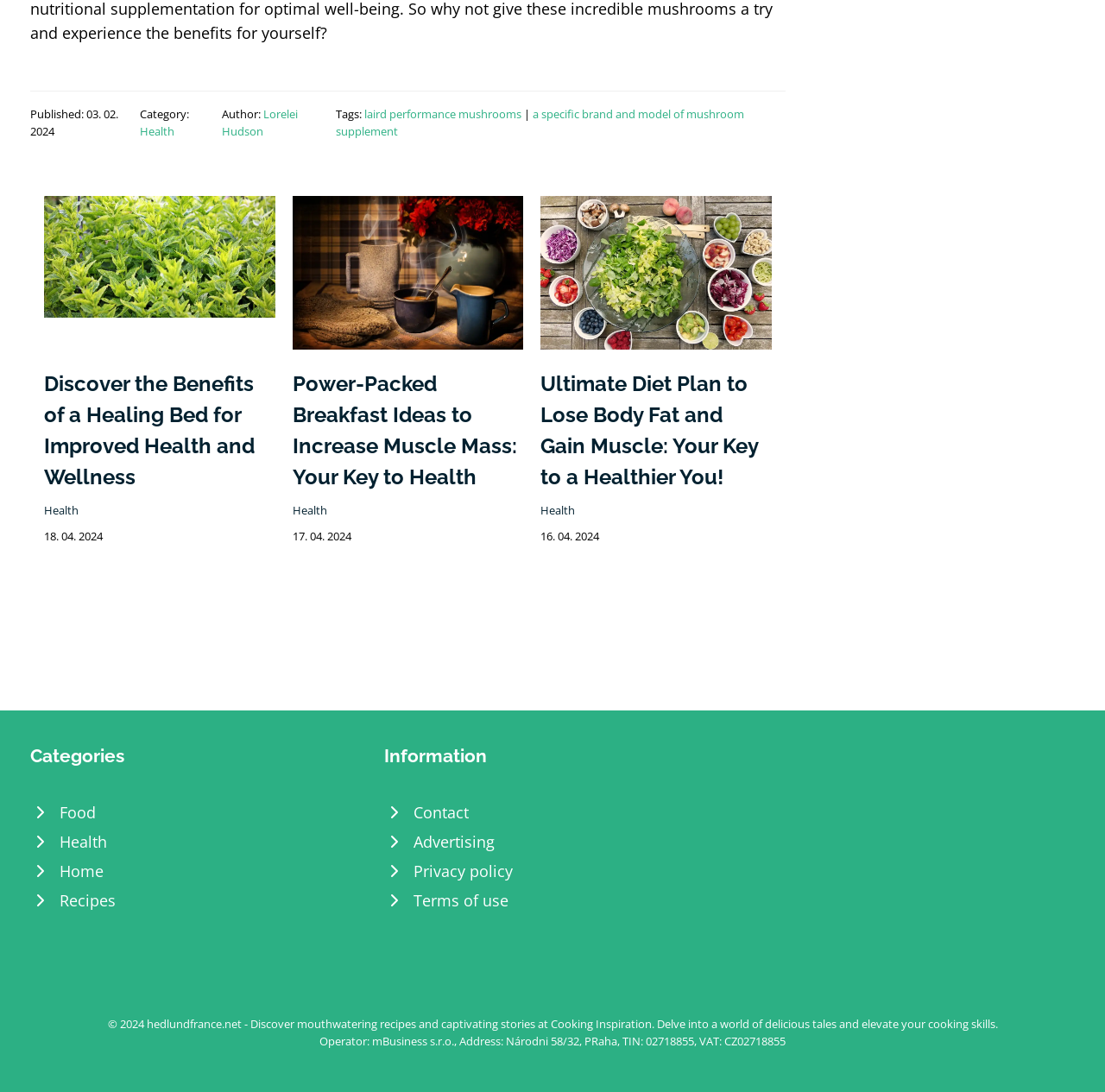Please provide the bounding box coordinates for the UI element as described: "Home". The coordinates must be four floats between 0 and 1, represented as [left, top, right, bottom].

[0.027, 0.784, 0.332, 0.811]